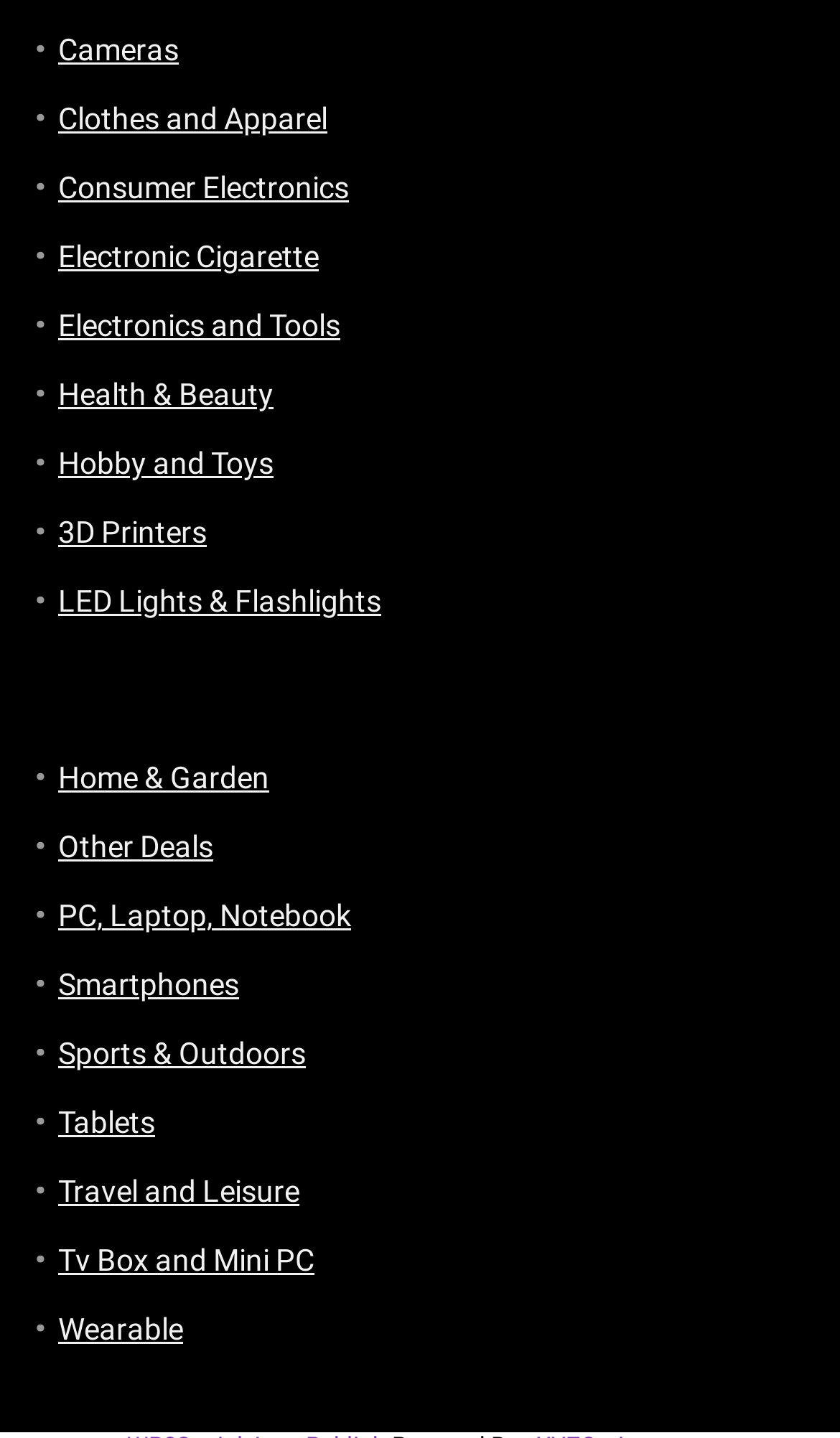What is the first category listed?
Please look at the screenshot and answer in one word or a short phrase.

Cameras